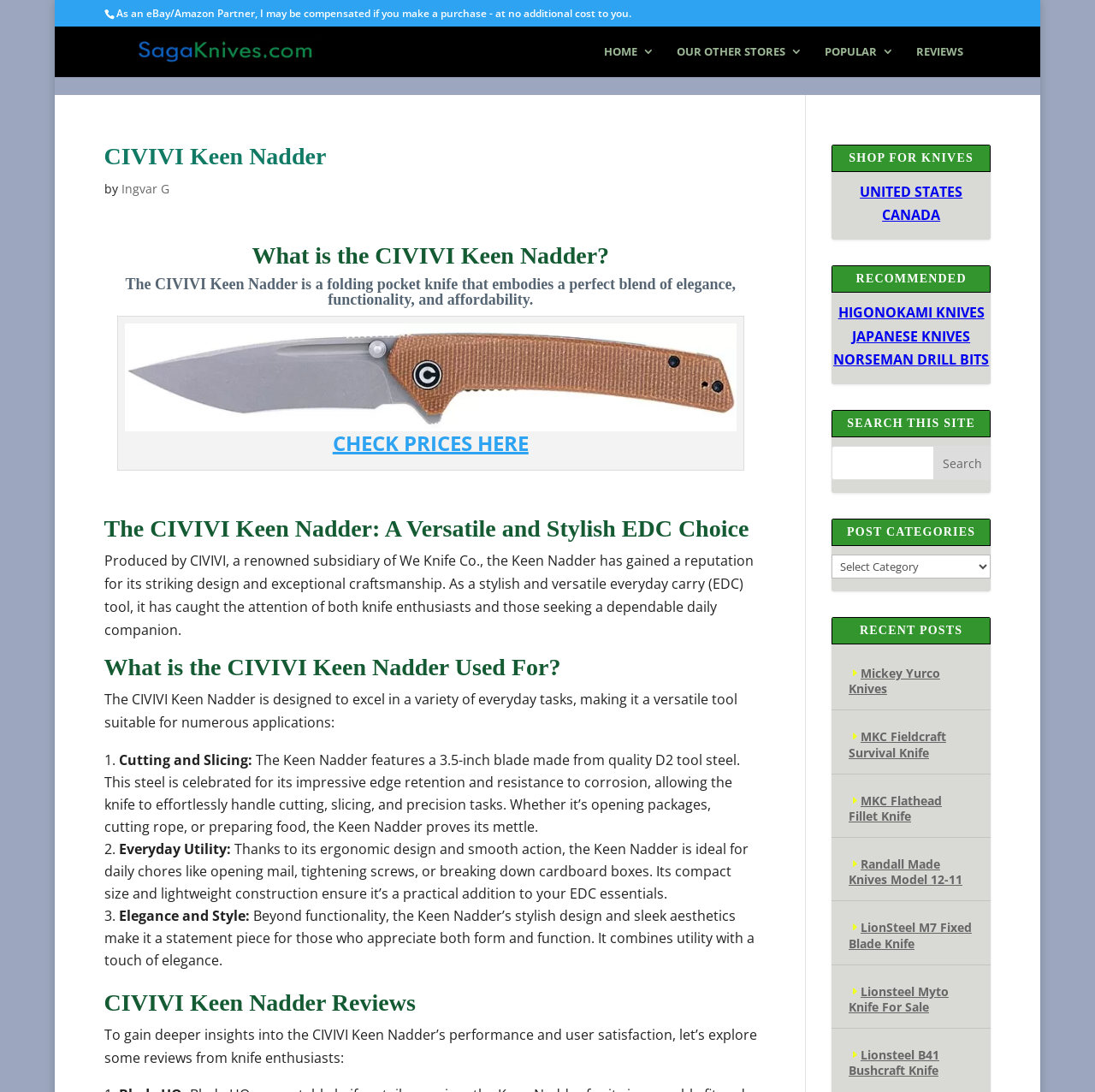What is the purpose of the CIVIVI Keen Nadder? Look at the image and give a one-word or short phrase answer.

Everyday tasks